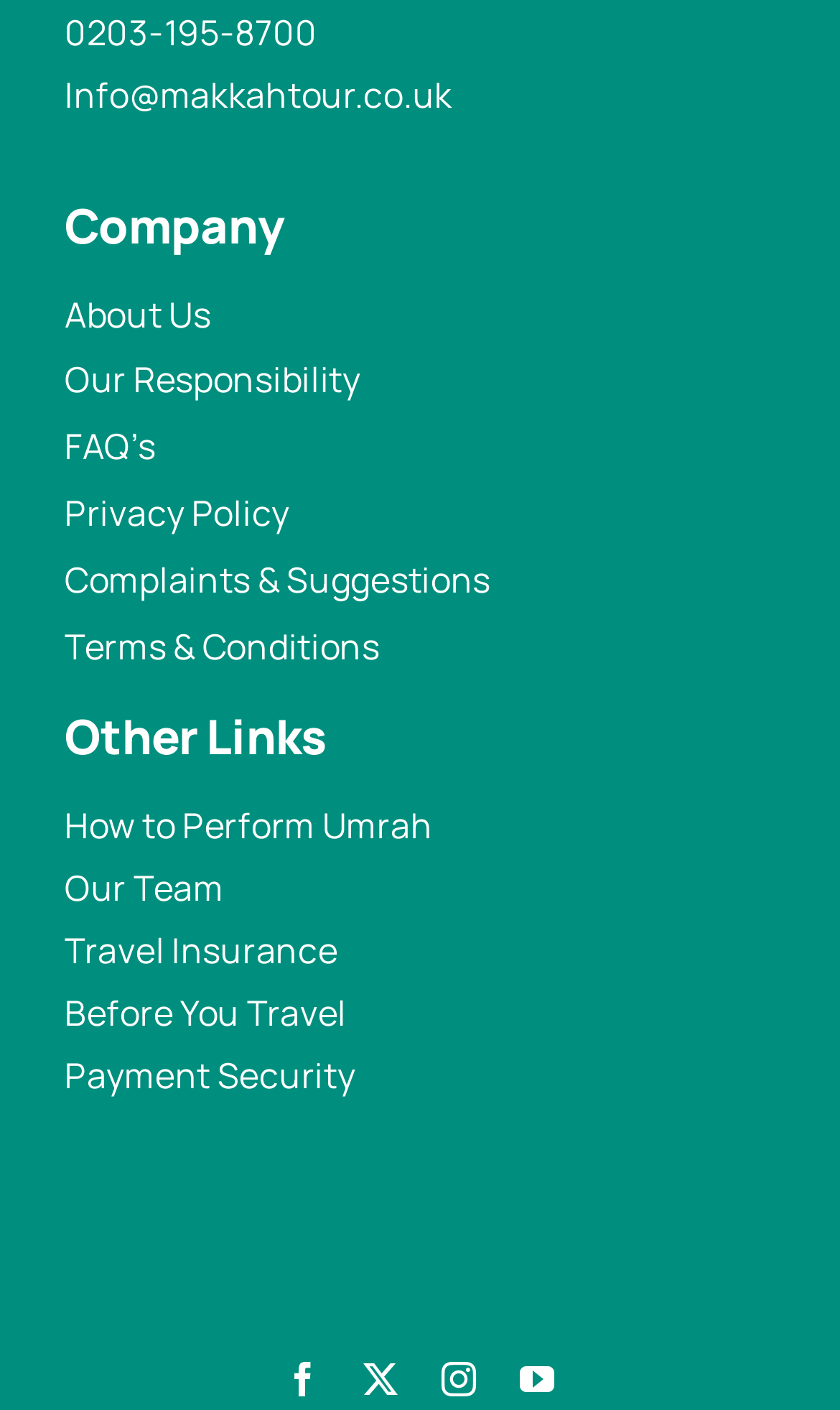Please answer the following question using a single word or phrase: 
What is the last link in the 'footer-1' section?

Terms & Conditions